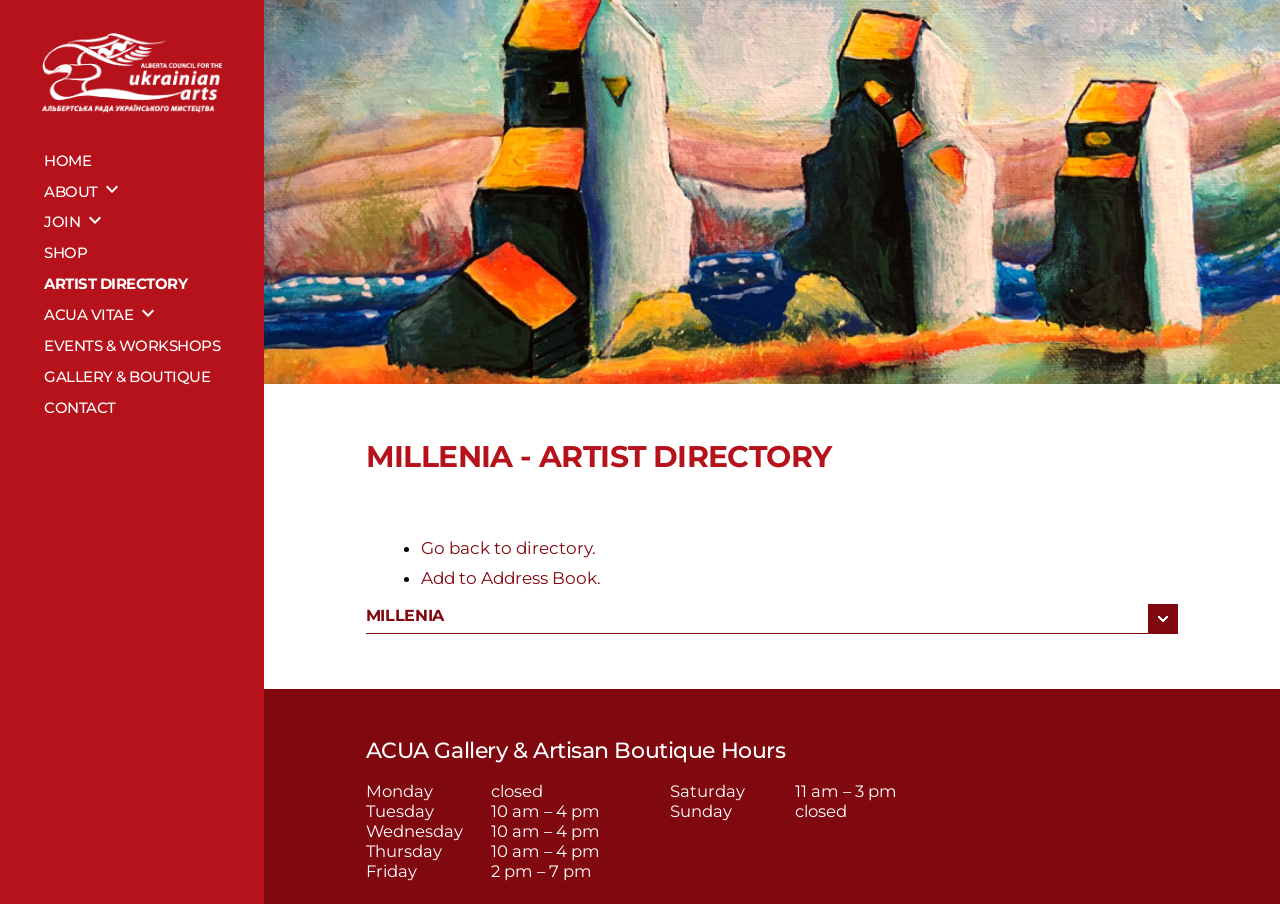What is the purpose of the 'Add to Address Book' link?
Offer a detailed and exhaustive answer to the question.

The question is asking for the purpose of the 'Add to Address Book' link. By looking at the link's text, we can infer that its purpose is to add the artist's information to an address book.